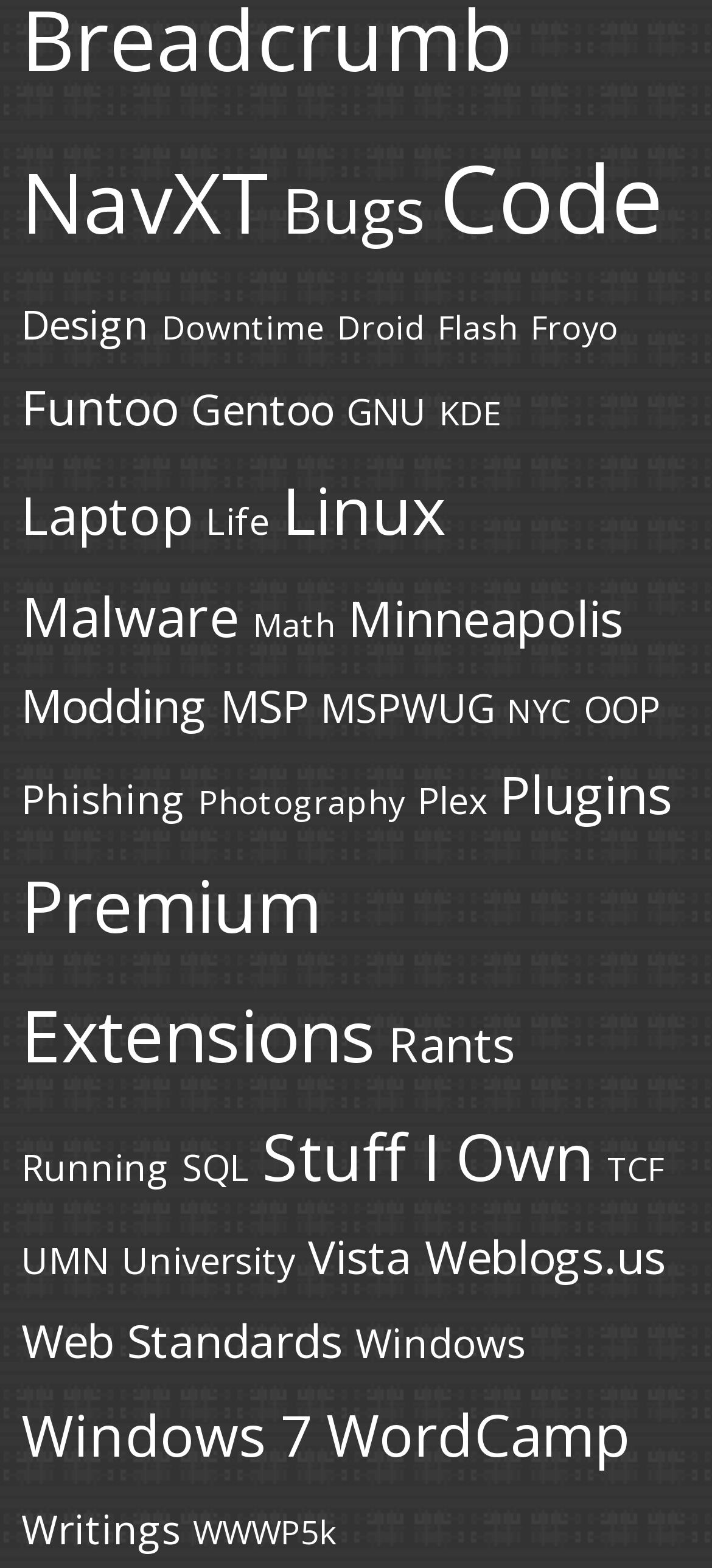Please specify the bounding box coordinates of the clickable section necessary to execute the following command: "Explore code".

[0.617, 0.084, 0.933, 0.166]